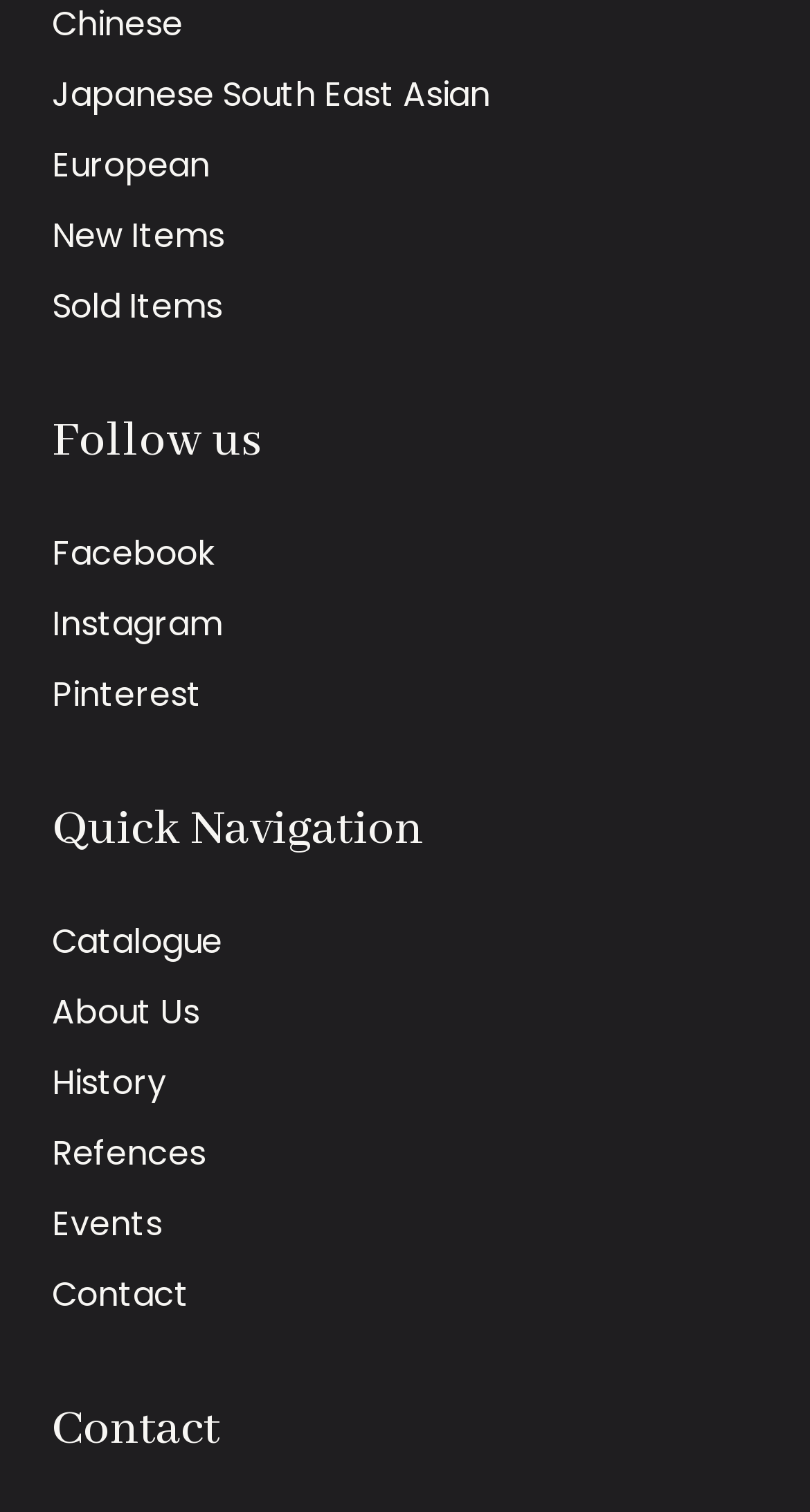Provide the bounding box coordinates of the HTML element described by the text: "European". The coordinates should be in the format [left, top, right, bottom] with values between 0 and 1.

[0.064, 0.093, 0.259, 0.125]